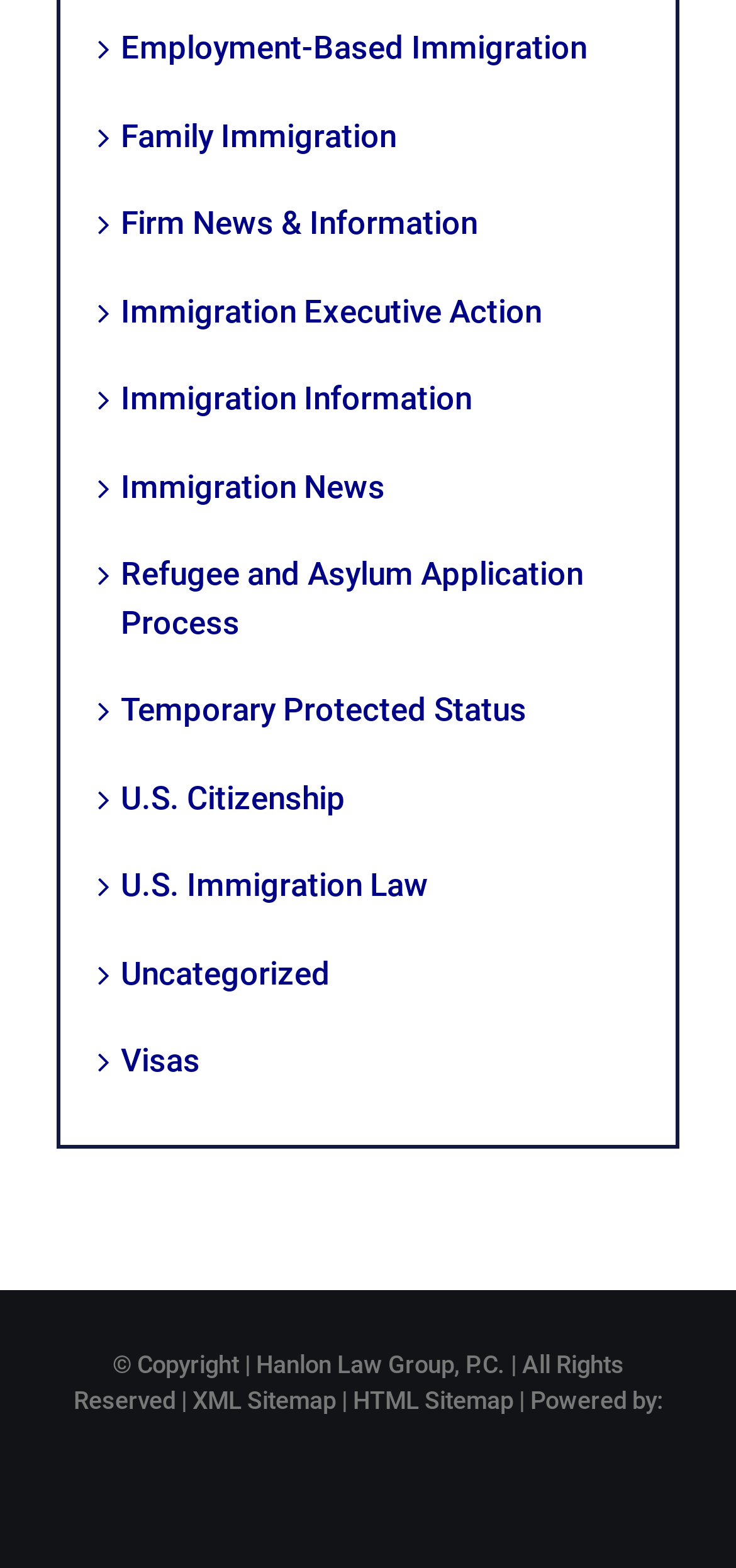Please identify the bounding box coordinates of the area that needs to be clicked to follow this instruction: "Access XML Sitemap".

[0.262, 0.884, 0.456, 0.902]